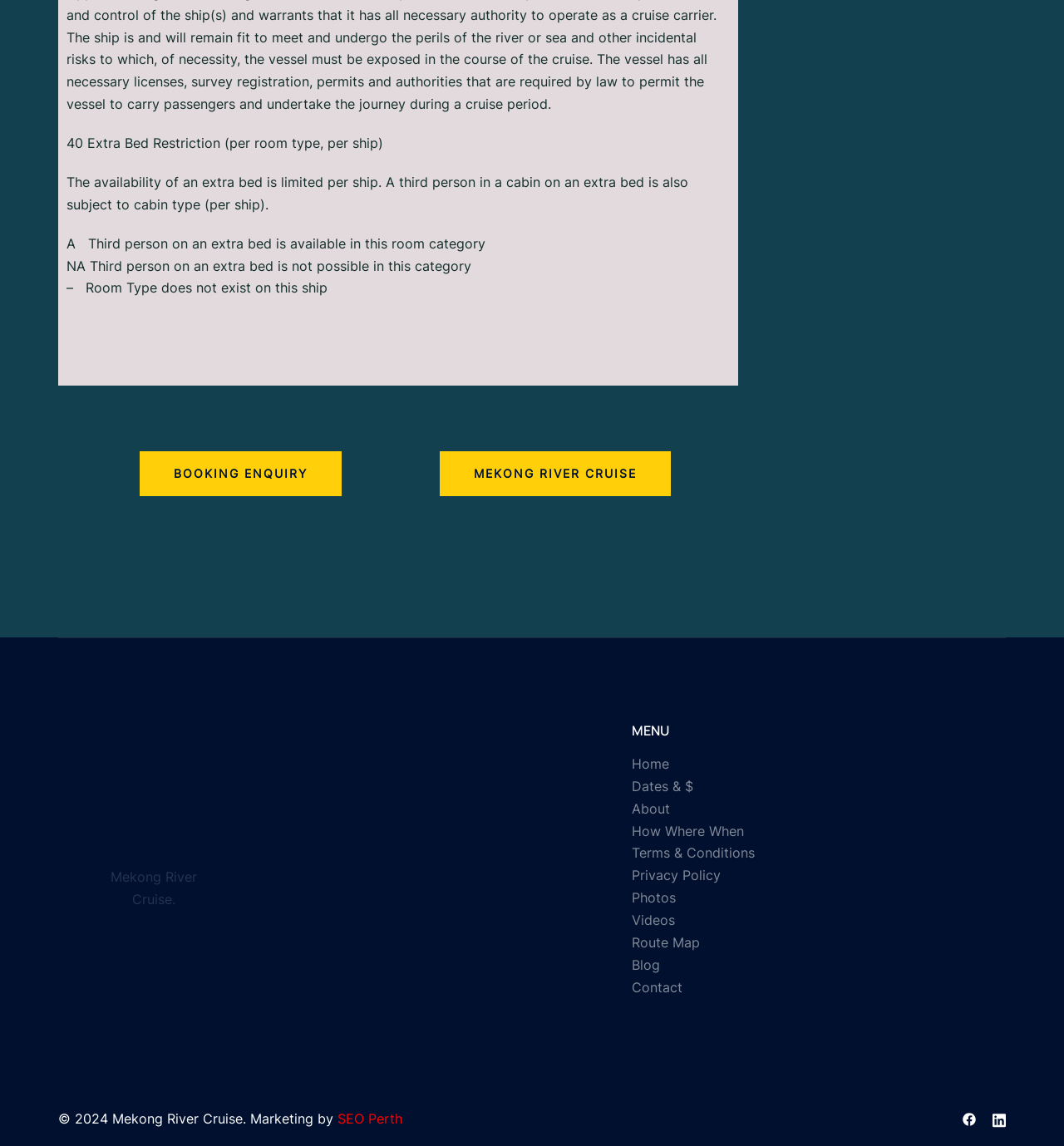Given the element description "SEO Perth" in the screenshot, predict the bounding box coordinates of that UI element.

[0.317, 0.969, 0.378, 0.983]